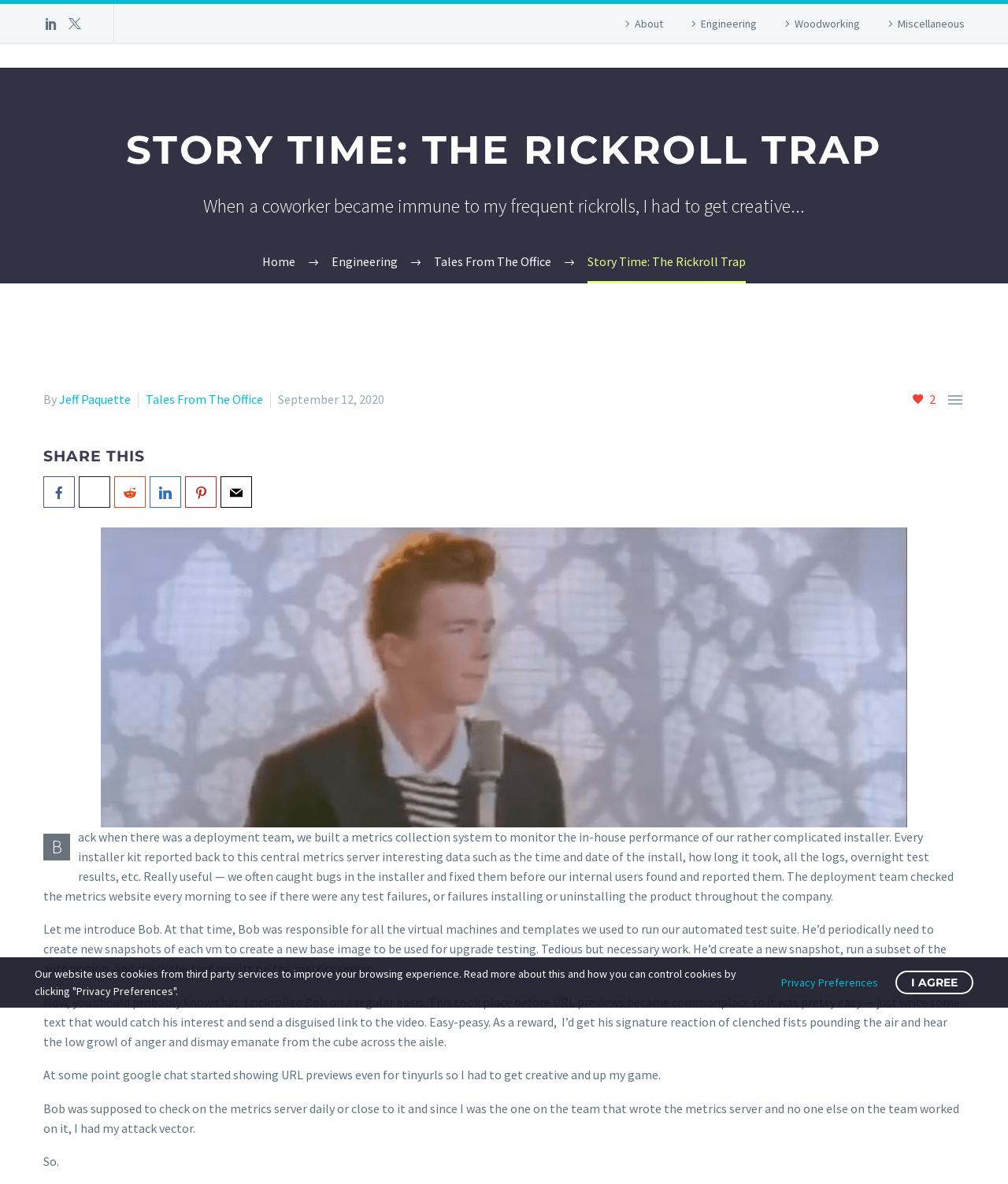What is the date of the story?
Respond to the question with a well-detailed and thorough answer.

I found the date by looking at the text 'September 12, 2020' which is located below the author's name.